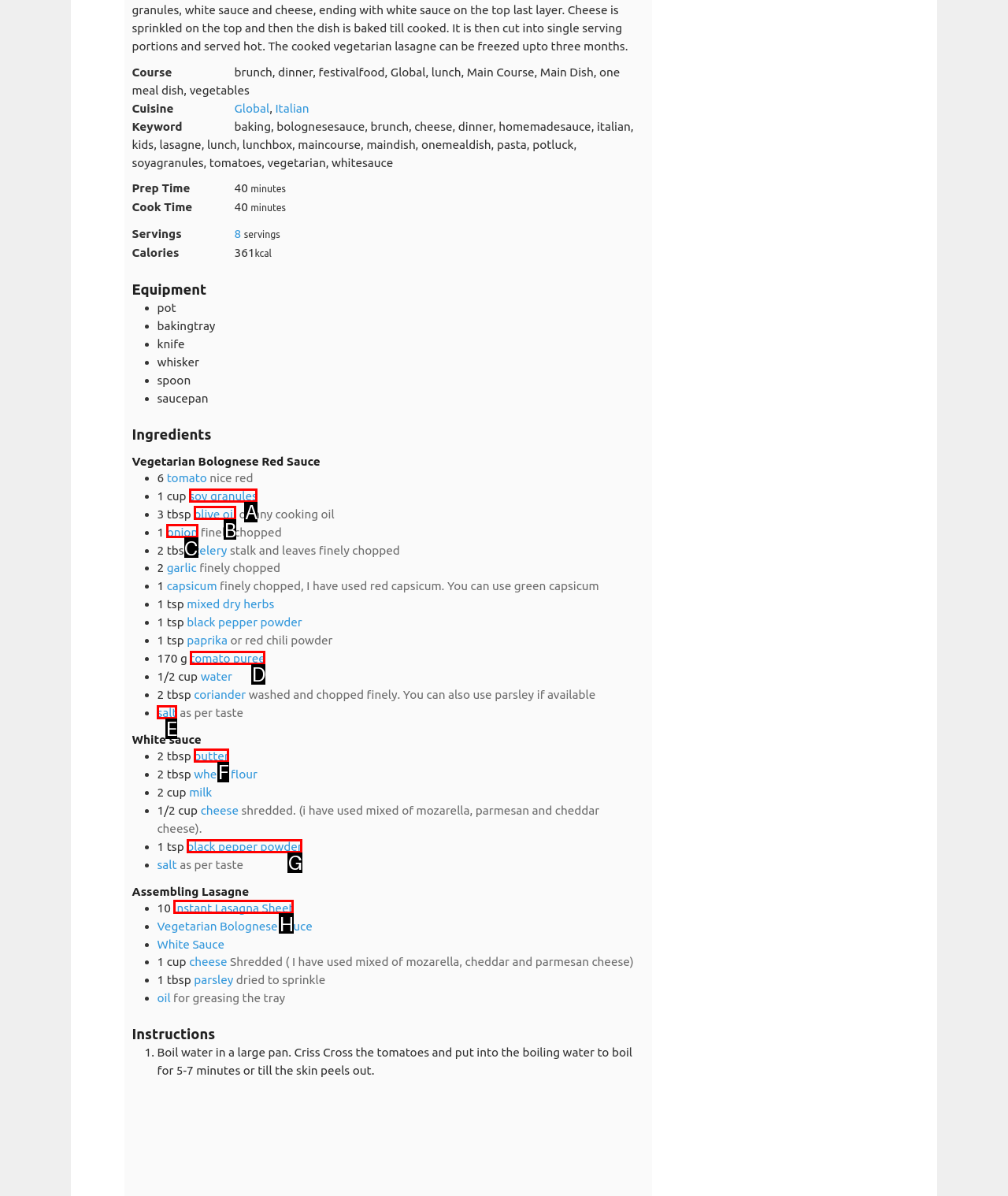Identify the HTML element that matches the description: Add Site. Provide the letter of the correct option from the choices.

None